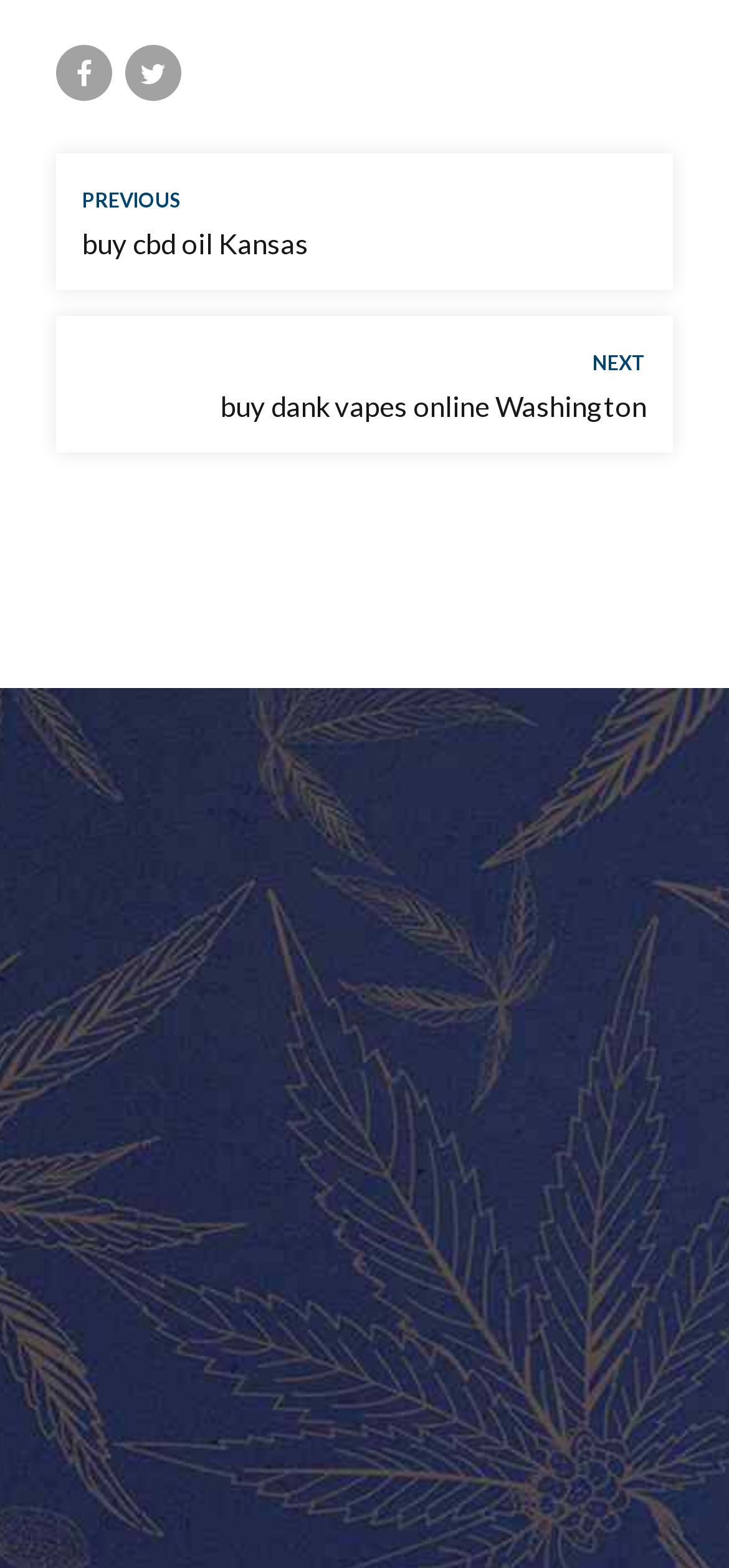Please specify the bounding box coordinates for the clickable region that will help you carry out the instruction: "view my account".

[0.077, 0.724, 0.923, 0.745]